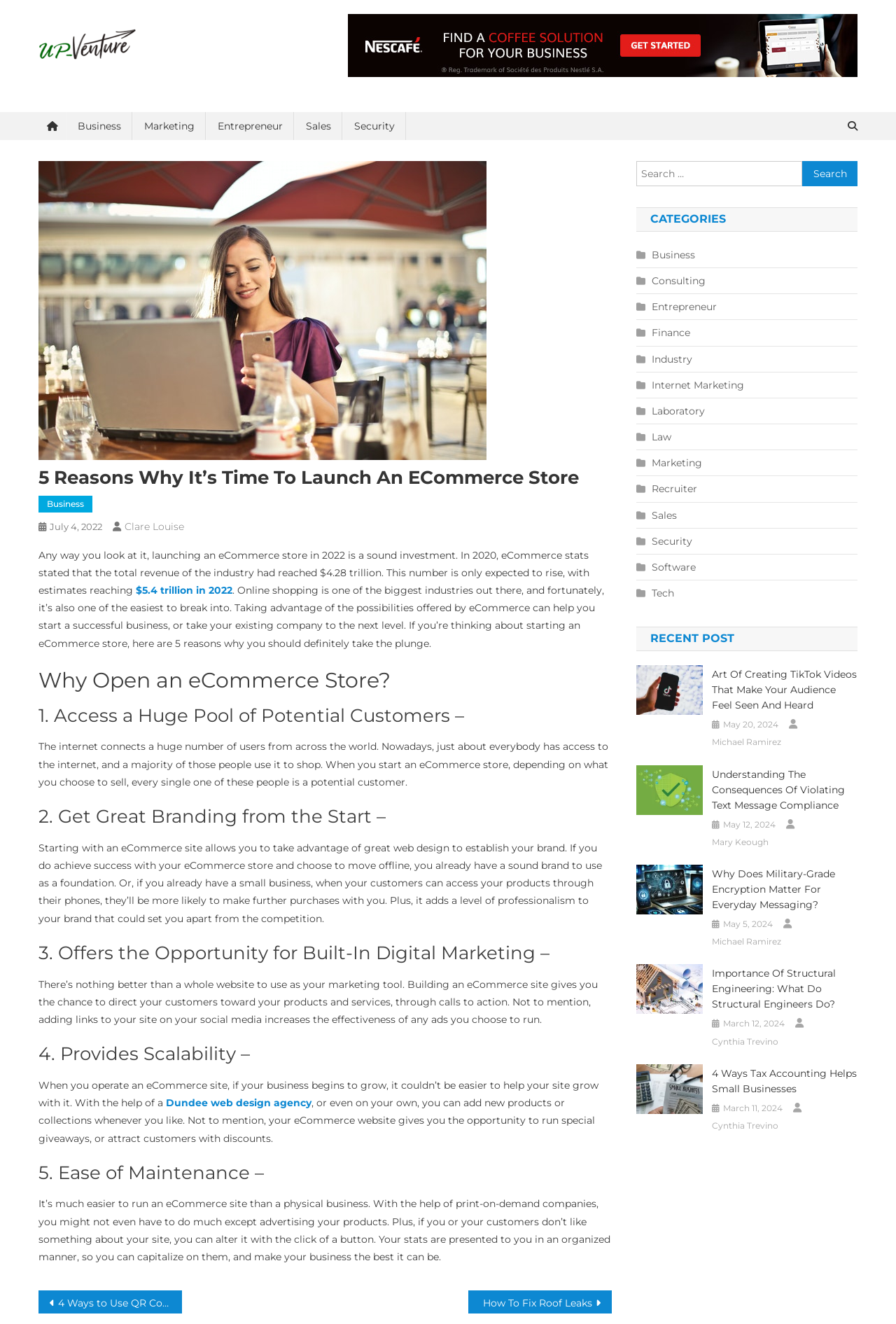Please provide the bounding box coordinates in the format (top-left x, top-left y, bottom-right x, bottom-right y). Remember, all values are floating point numbers between 0 and 1. What is the bounding box coordinate of the region described as: Marketing

[0.148, 0.085, 0.23, 0.106]